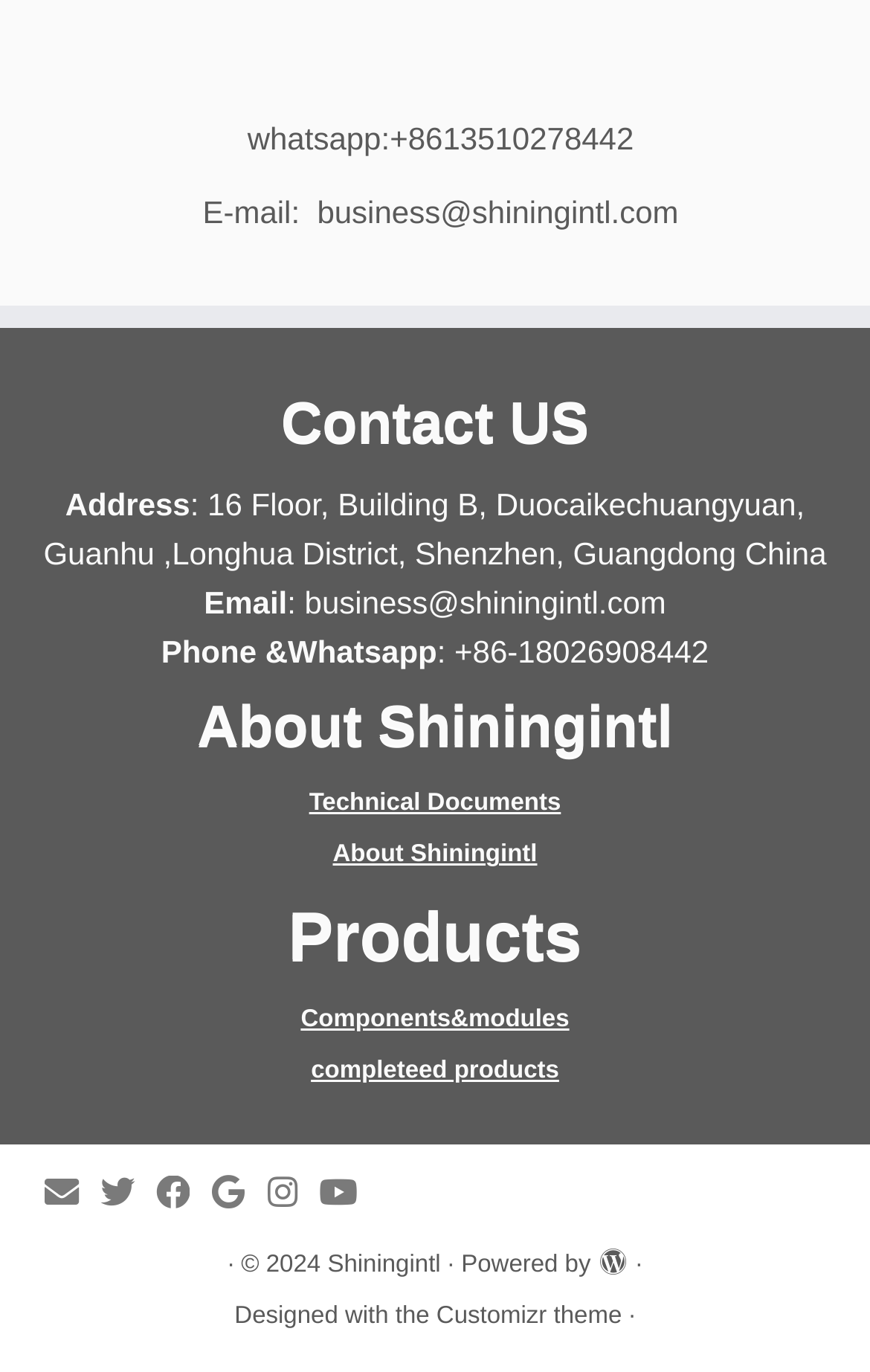Given the following UI element description: "aria-label="E-mail" title="E-mail"", find the bounding box coordinates in the webpage screenshot.

[0.051, 0.853, 0.115, 0.887]